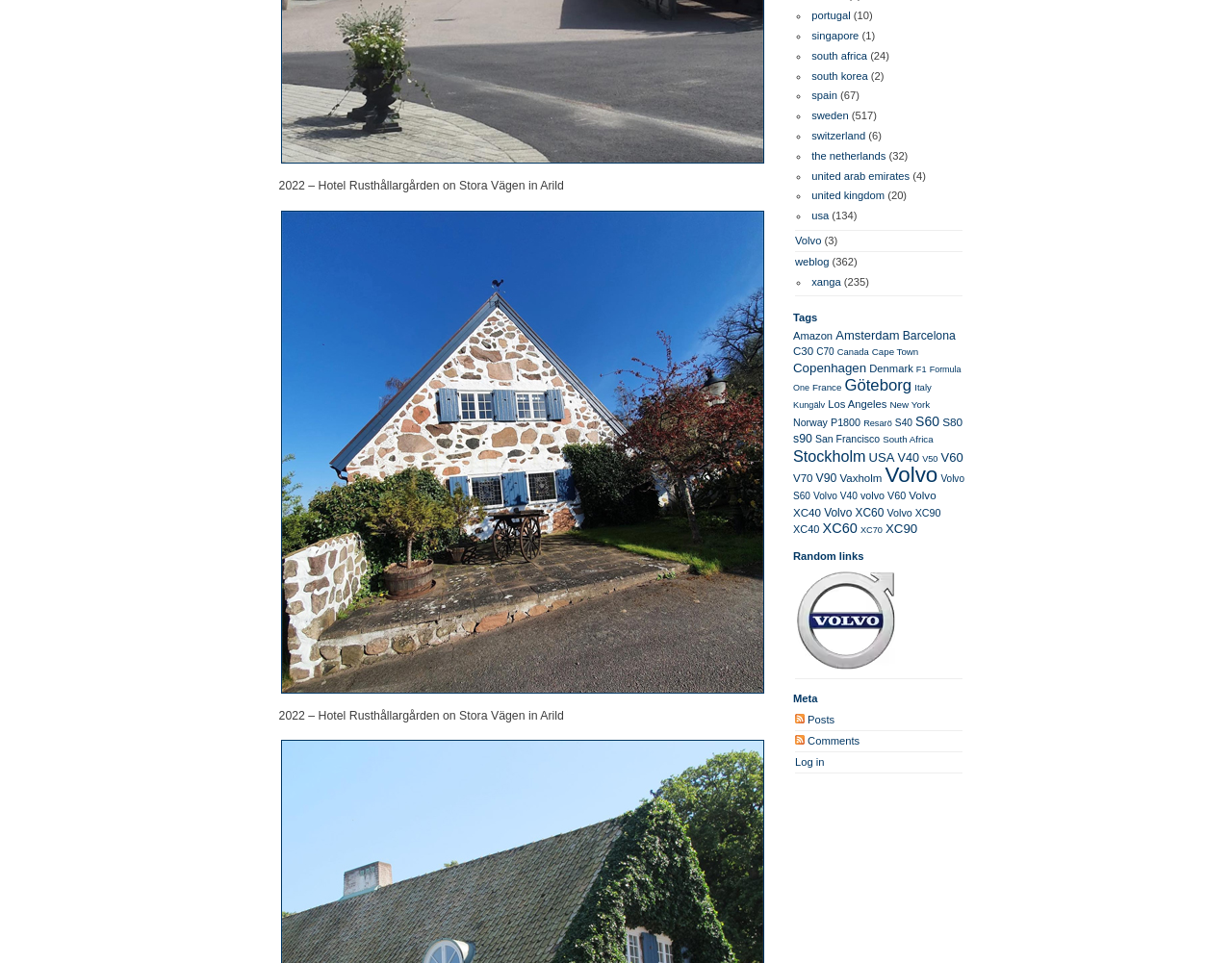Given the webpage screenshot and the description, determine the bounding box coordinates (top-left x, top-left y, bottom-right x, bottom-right y) that define the location of the UI element matching this description: united arab emirates

[0.659, 0.176, 0.738, 0.188]